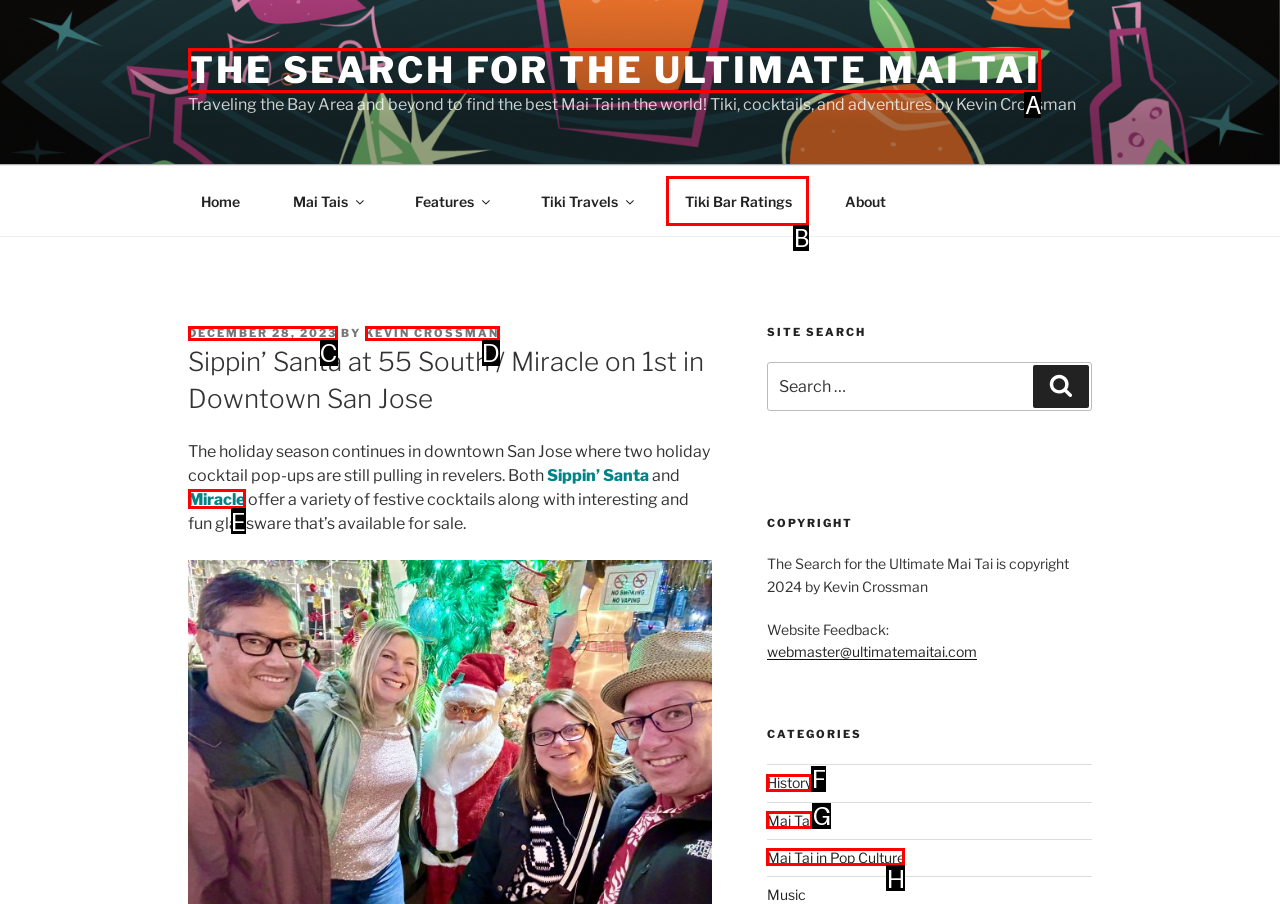For the instruction: Read the Blog, which HTML element should be clicked?
Respond with the letter of the appropriate option from the choices given.

None